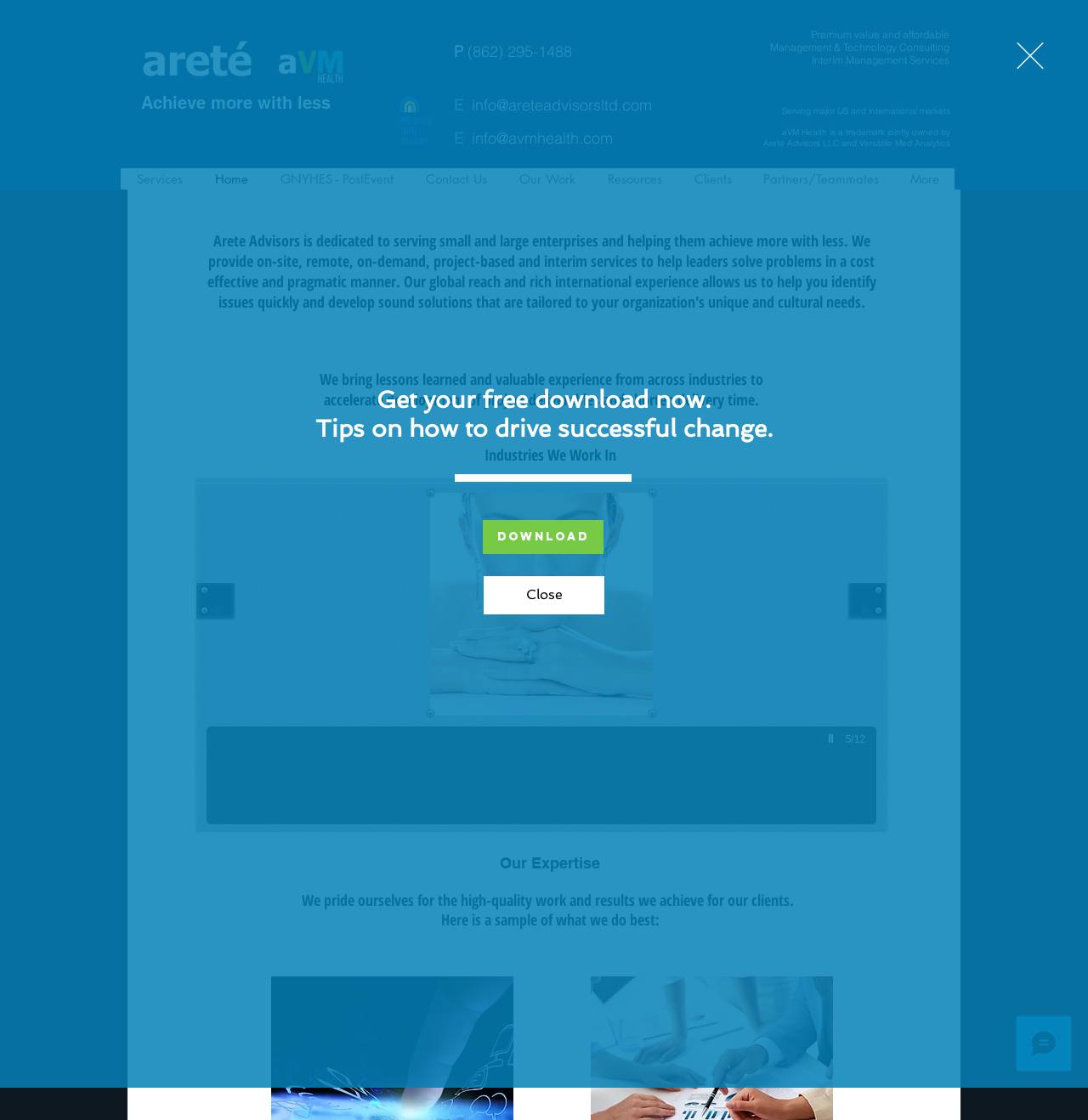Please identify the coordinates of the bounding box for the clickable region that will accomplish this instruction: "Click the 'Download' link".

[0.444, 0.464, 0.555, 0.495]